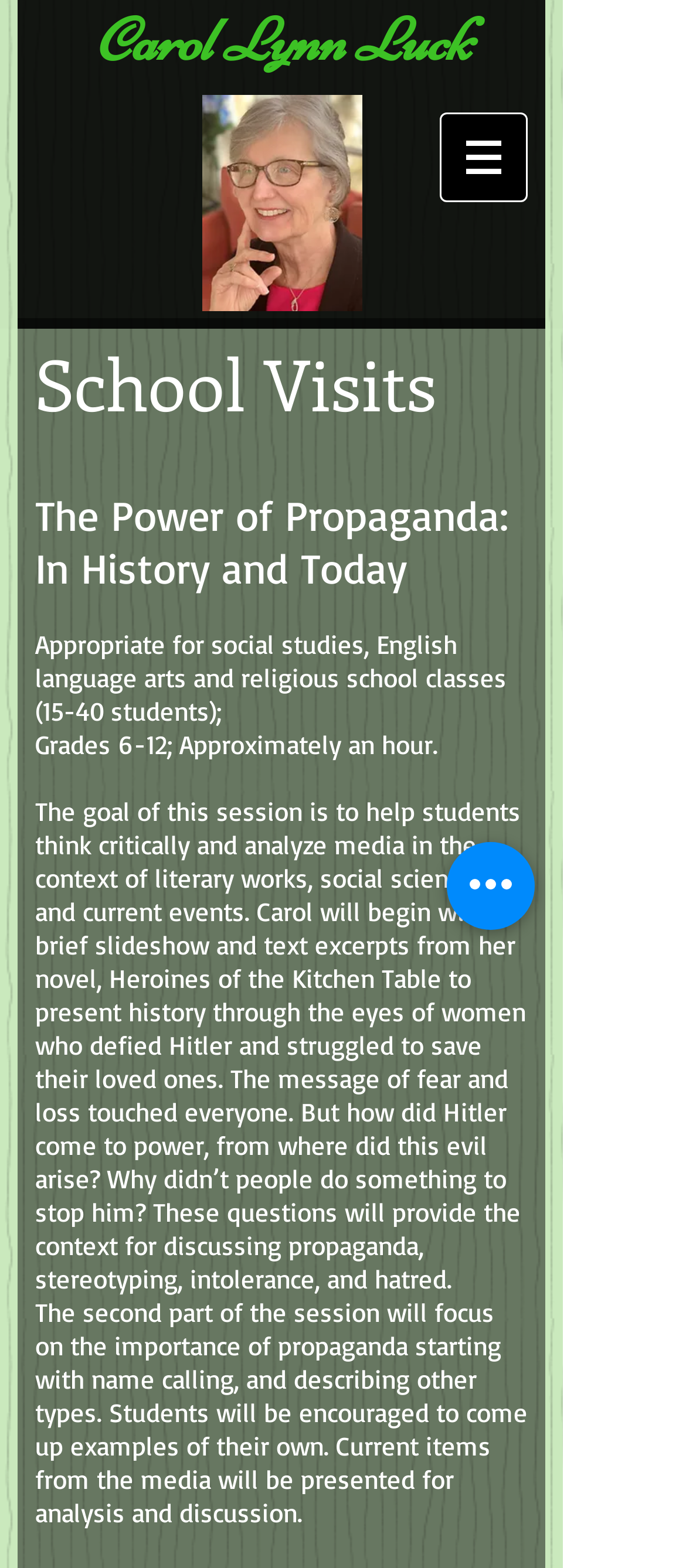Provide the bounding box coordinates of the HTML element described by the text: "aria-label="Quick actions"". The coordinates should be in the format [left, top, right, bottom] with values between 0 and 1.

[0.651, 0.537, 0.779, 0.593]